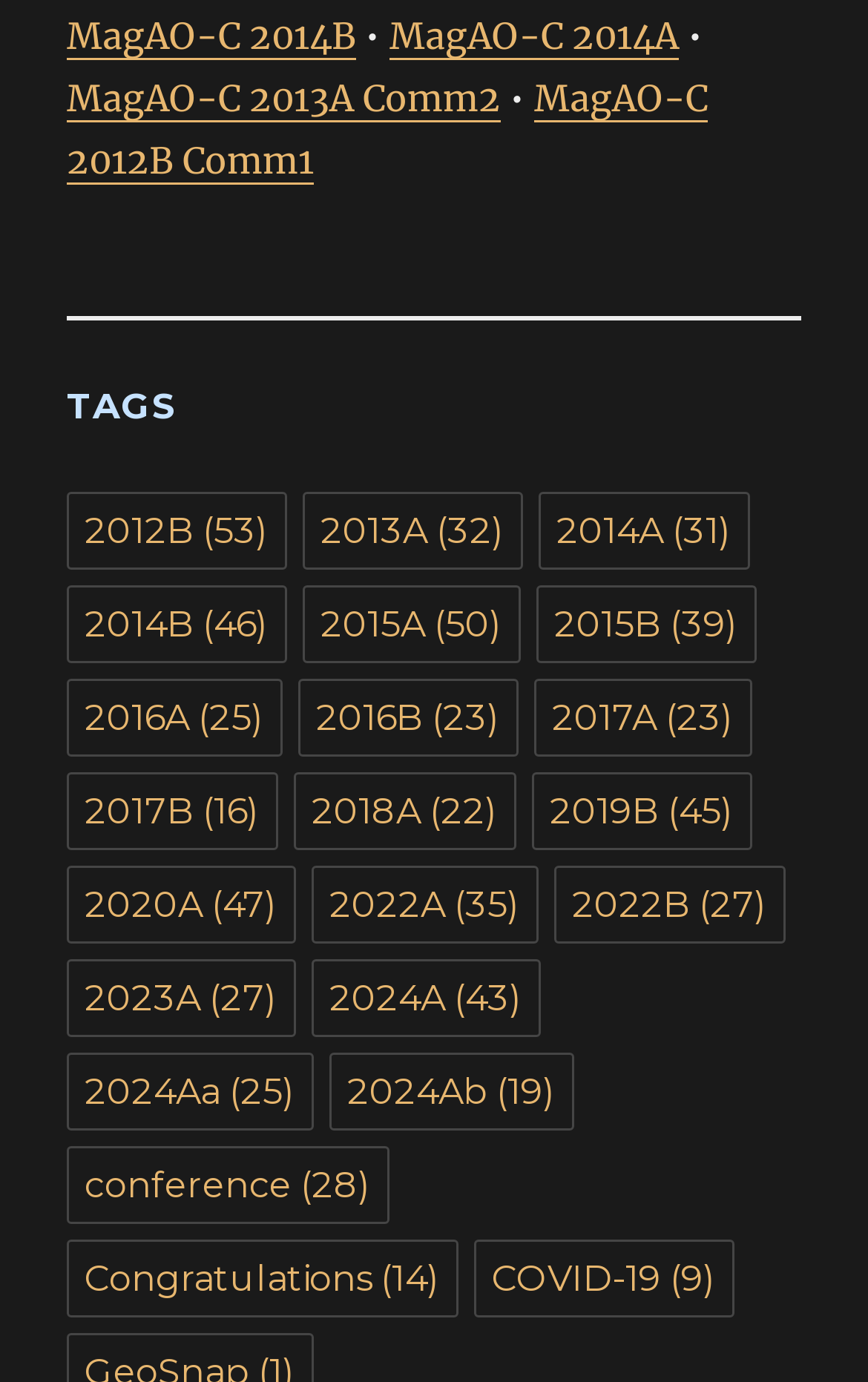Please examine the image and answer the question with a detailed explanation:
How many links are under the 'TAGS' heading?

The number of links under the 'TAGS' heading can be determined by counting the number of link elements that are children of the heading element 'TAGS'. There are 20 link elements, each with a unique text content and a number of items in parentheses.